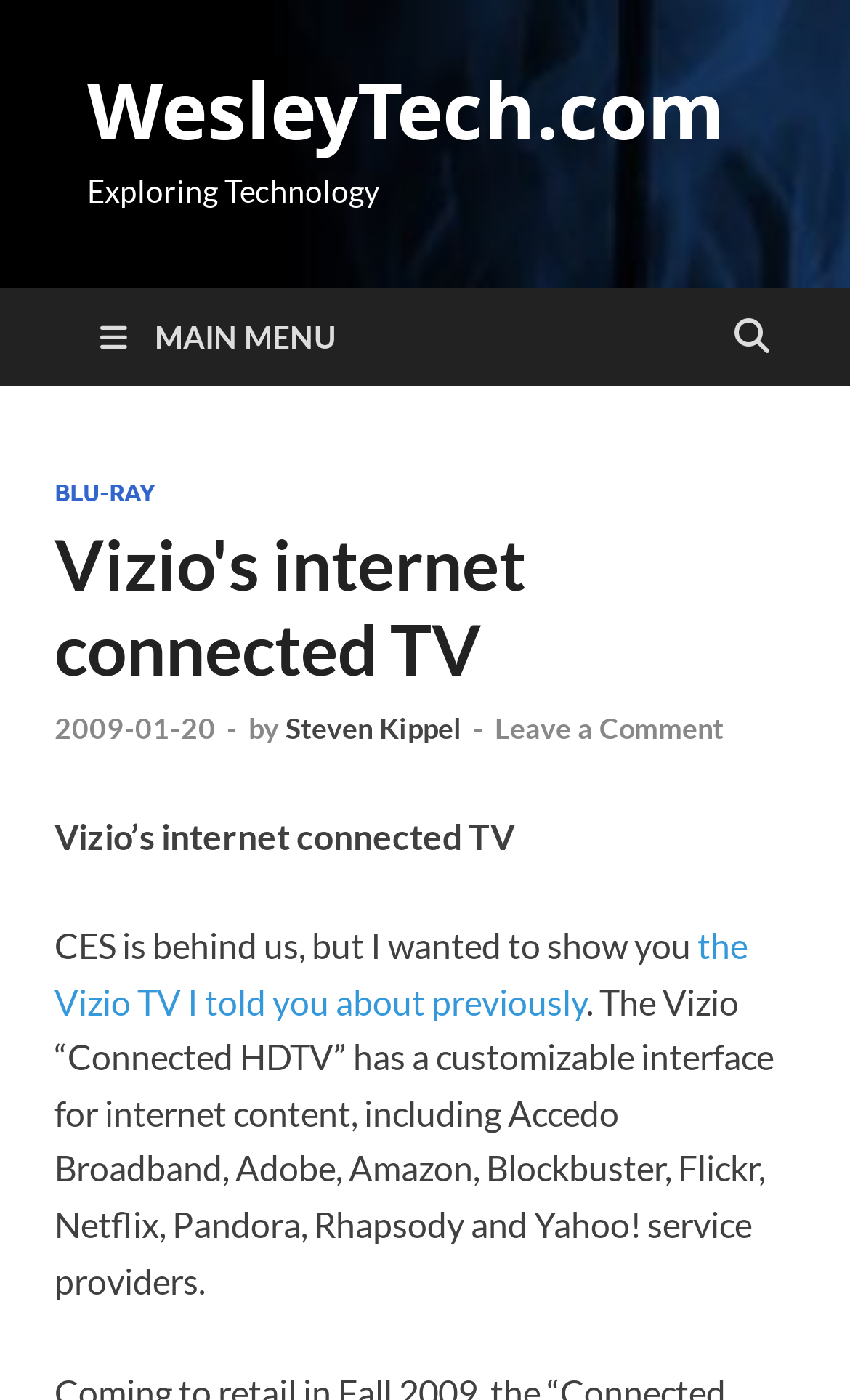Determine the bounding box of the UI element mentioned here: "Leave a Comment". The coordinates must be in the format [left, top, right, bottom] with values ranging from 0 to 1.

[0.582, 0.507, 0.851, 0.532]